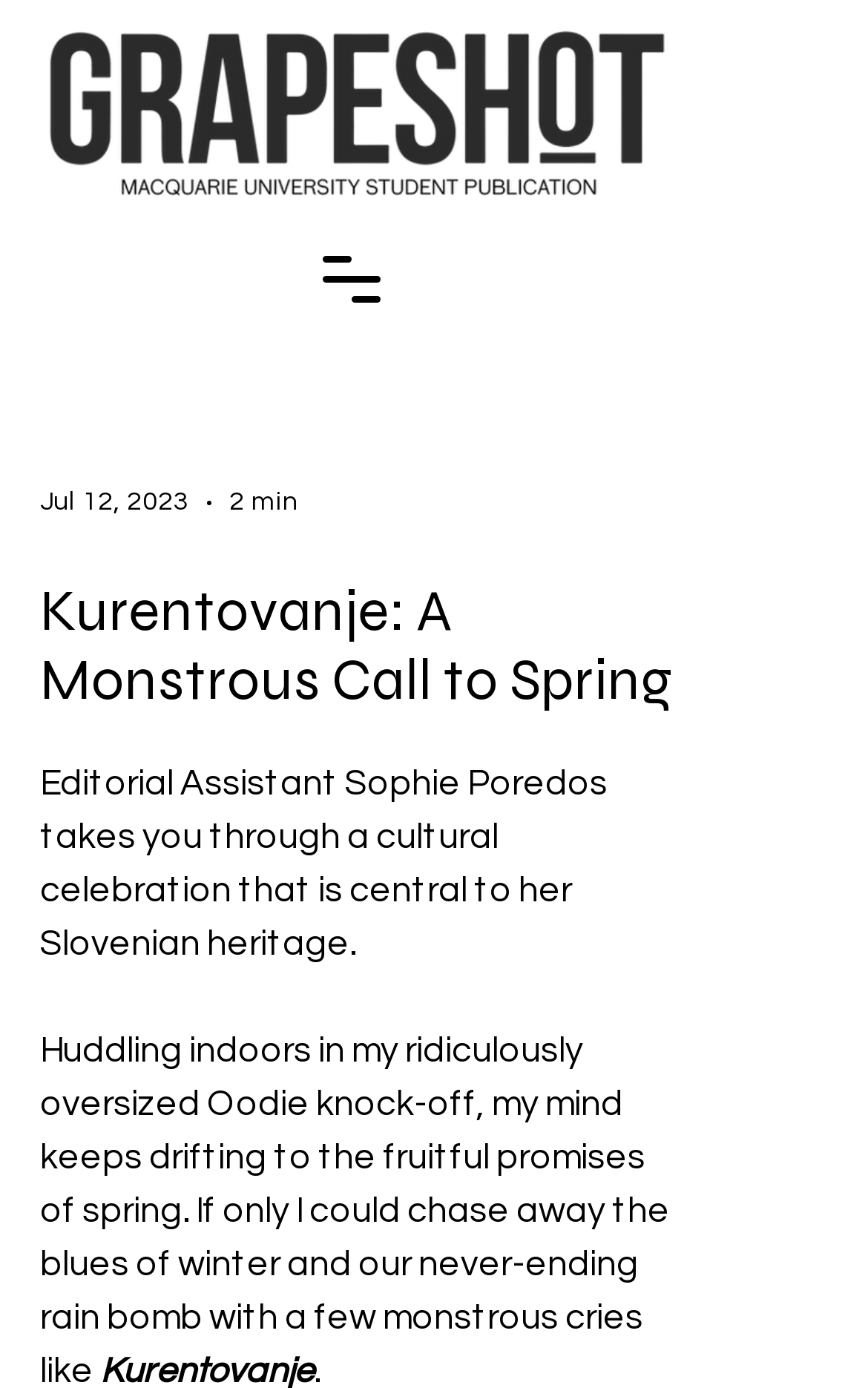What is the date of the content?
Analyze the image and deliver a detailed answer to the question.

The date of the content can be found by looking at the text 'Jul 12, 2023' which is located near the logo and the duration of the content.